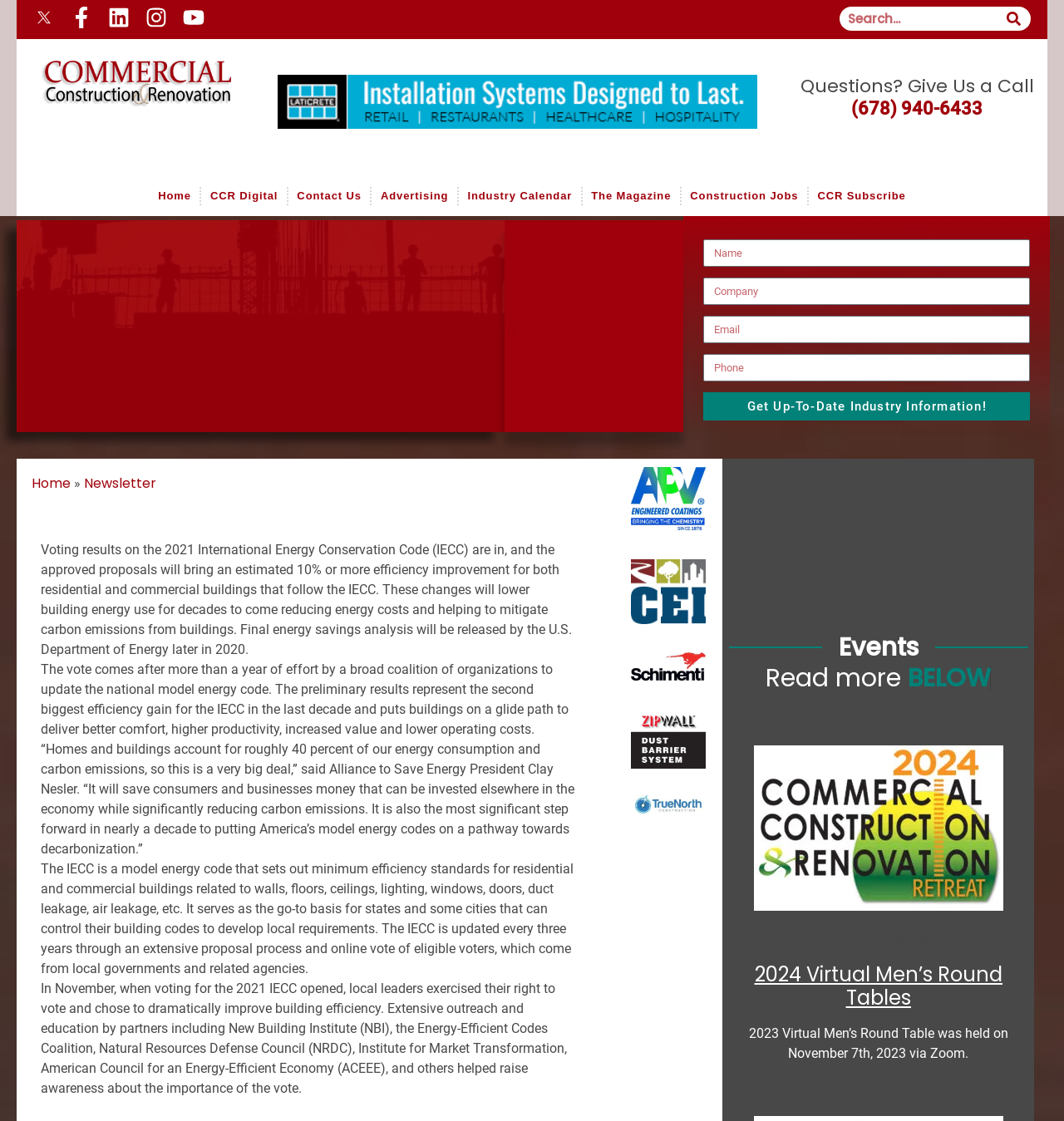Based on the image, please elaborate on the answer to the following question:
What is the phone number to ask questions?

I found the phone number by looking at the link with the text 'Questions? Give Us a Call' and extracted the phone number from it.